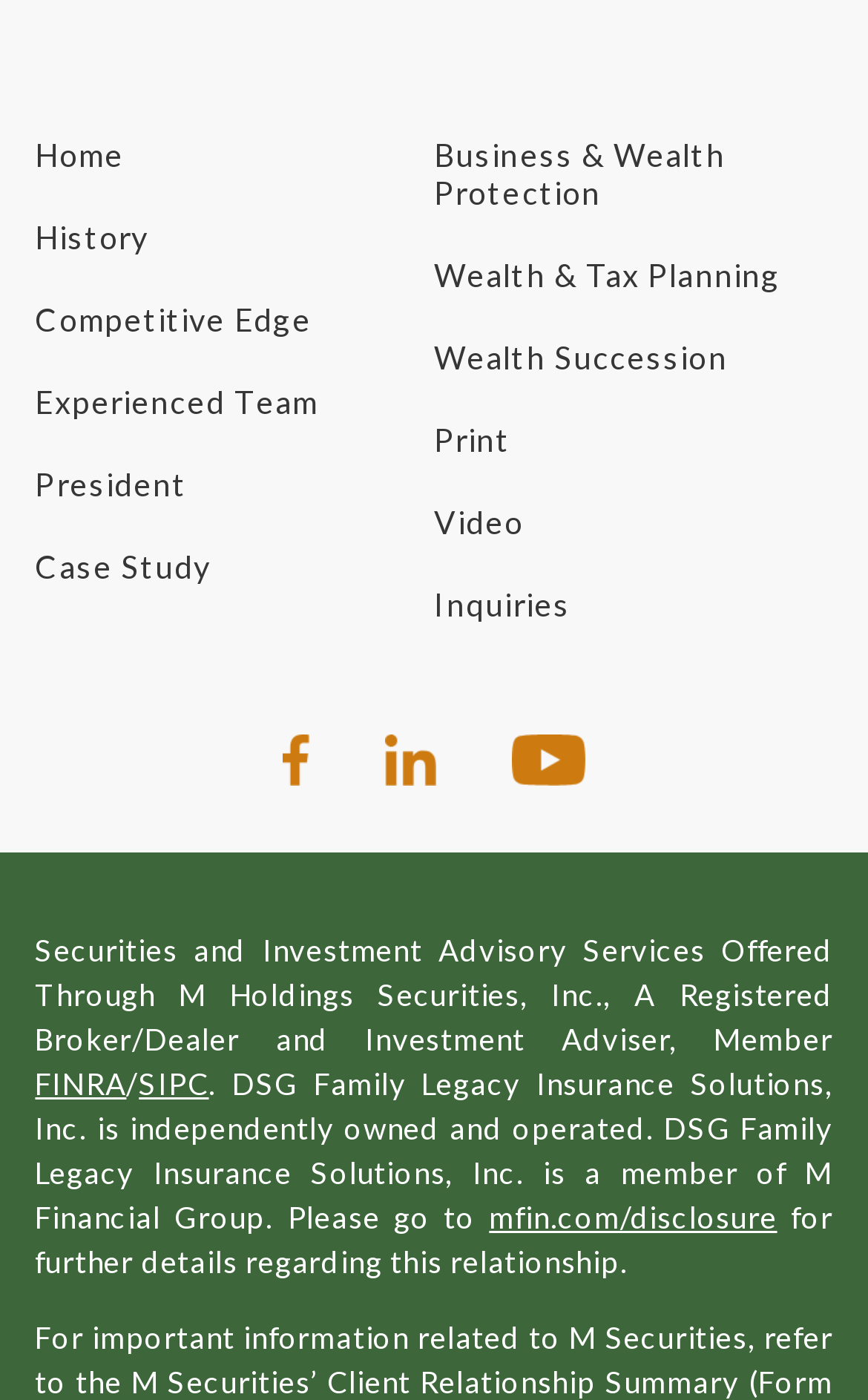What is the purpose of the 'mfin.com/disclosure' link?
Please answer the question with a single word or phrase, referencing the image.

Further details regarding the relationship